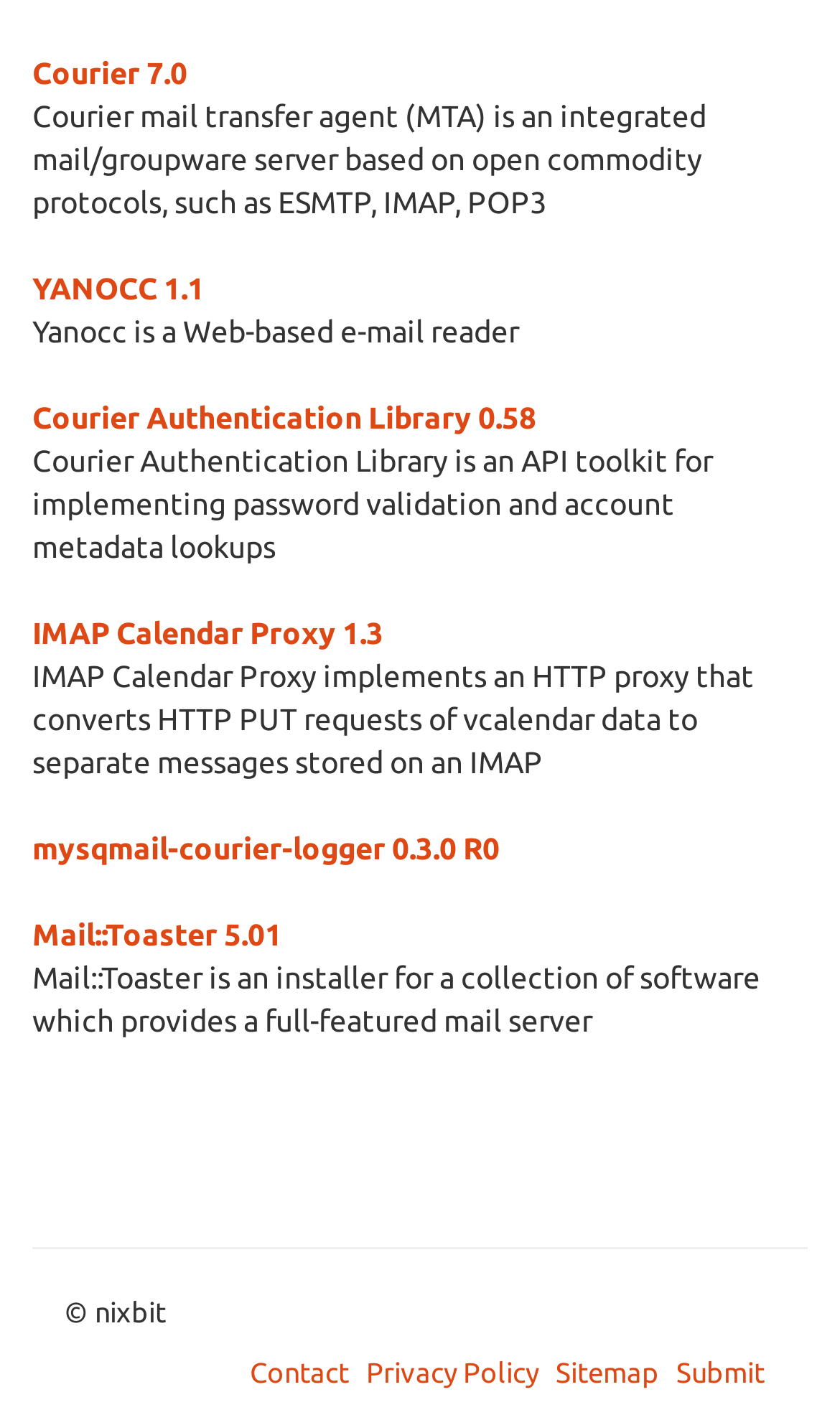Provide your answer in a single word or phrase: 
What is Yanocc?

Web-based e-mail reader